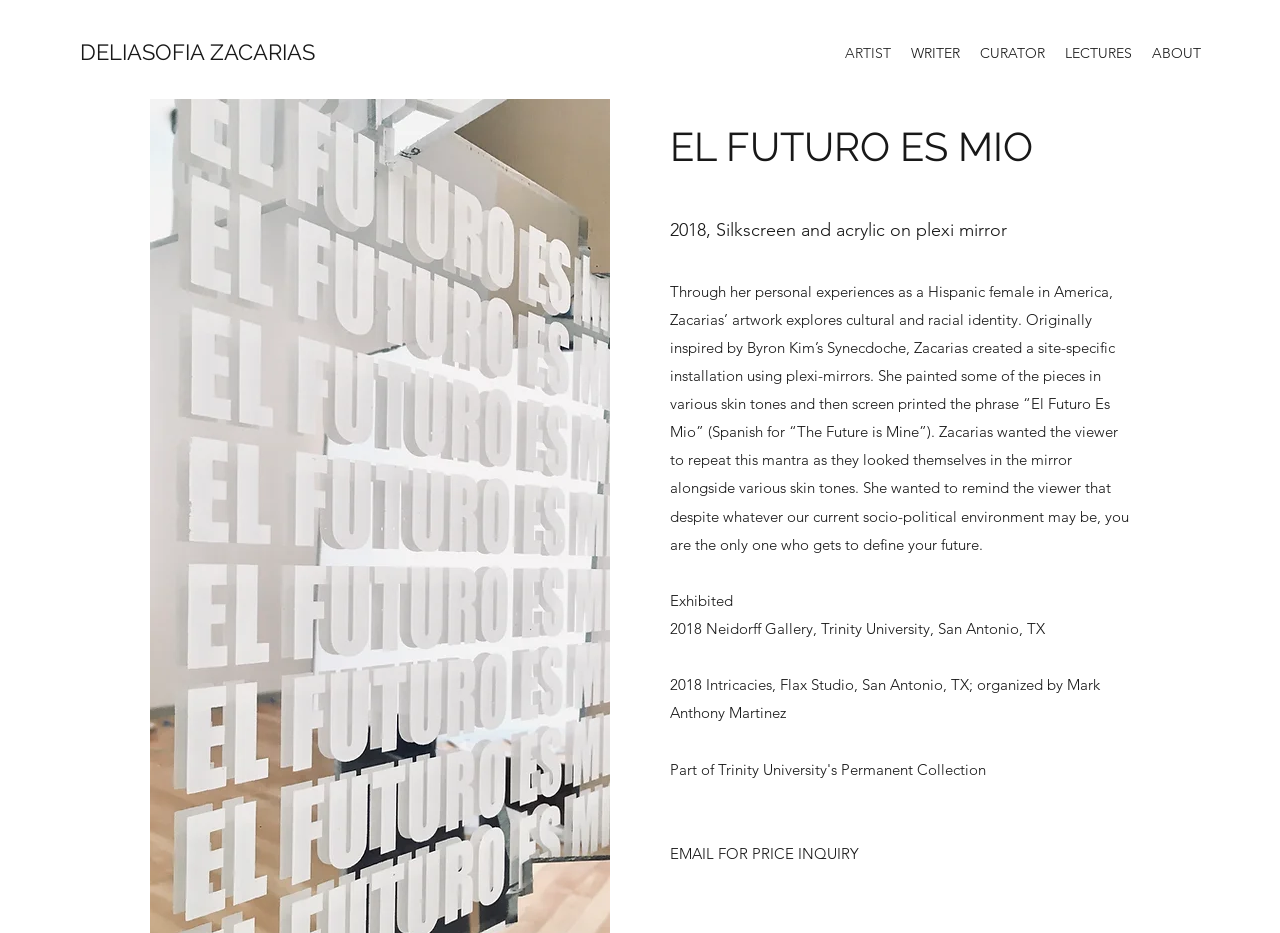Please provide a comprehensive response to the question based on the details in the image: What is the name of the artist?

The name of the artist can be found in the link 'DELIASOFIA ZACARIAS' at the top of the webpage, which suggests that the webpage is about the artist's work.